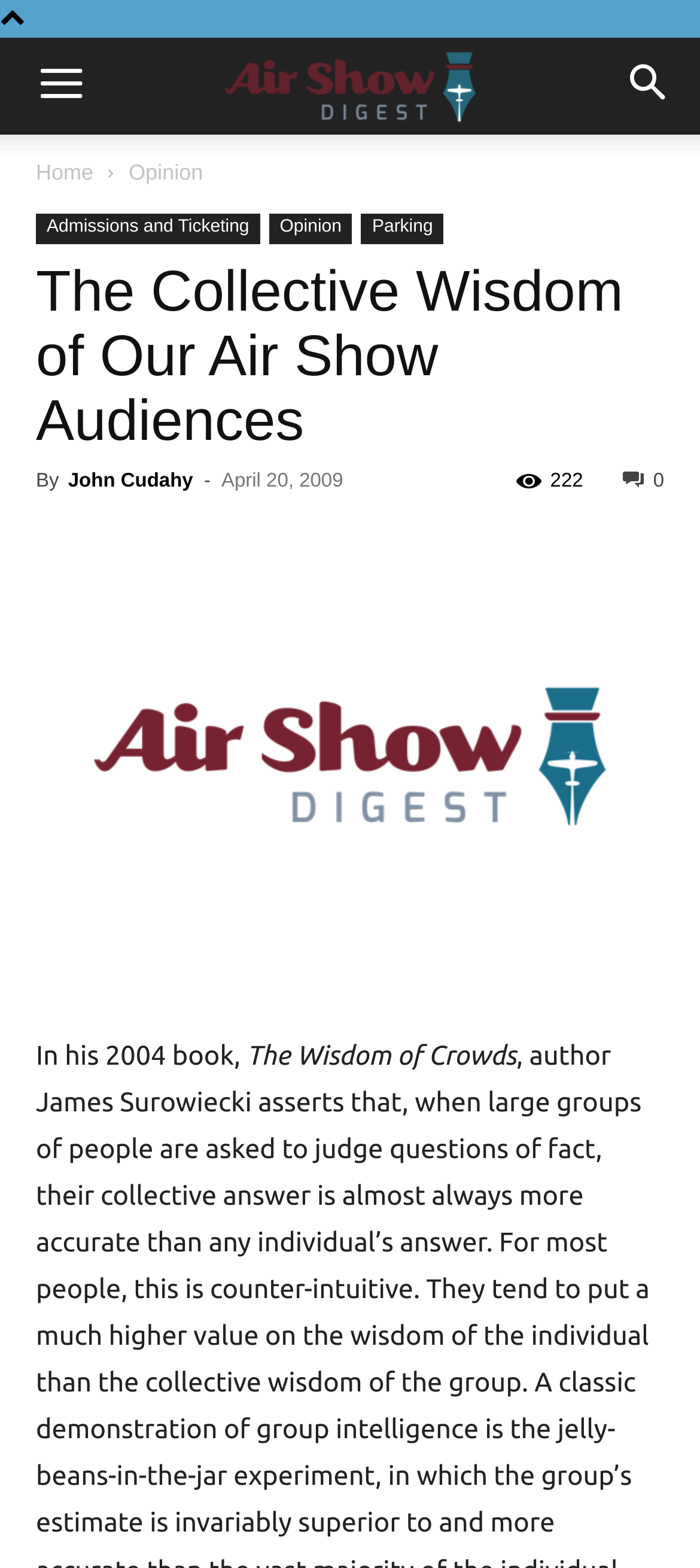Who is the author of the article?
Respond to the question with a single word or phrase according to the image.

John Cudahy